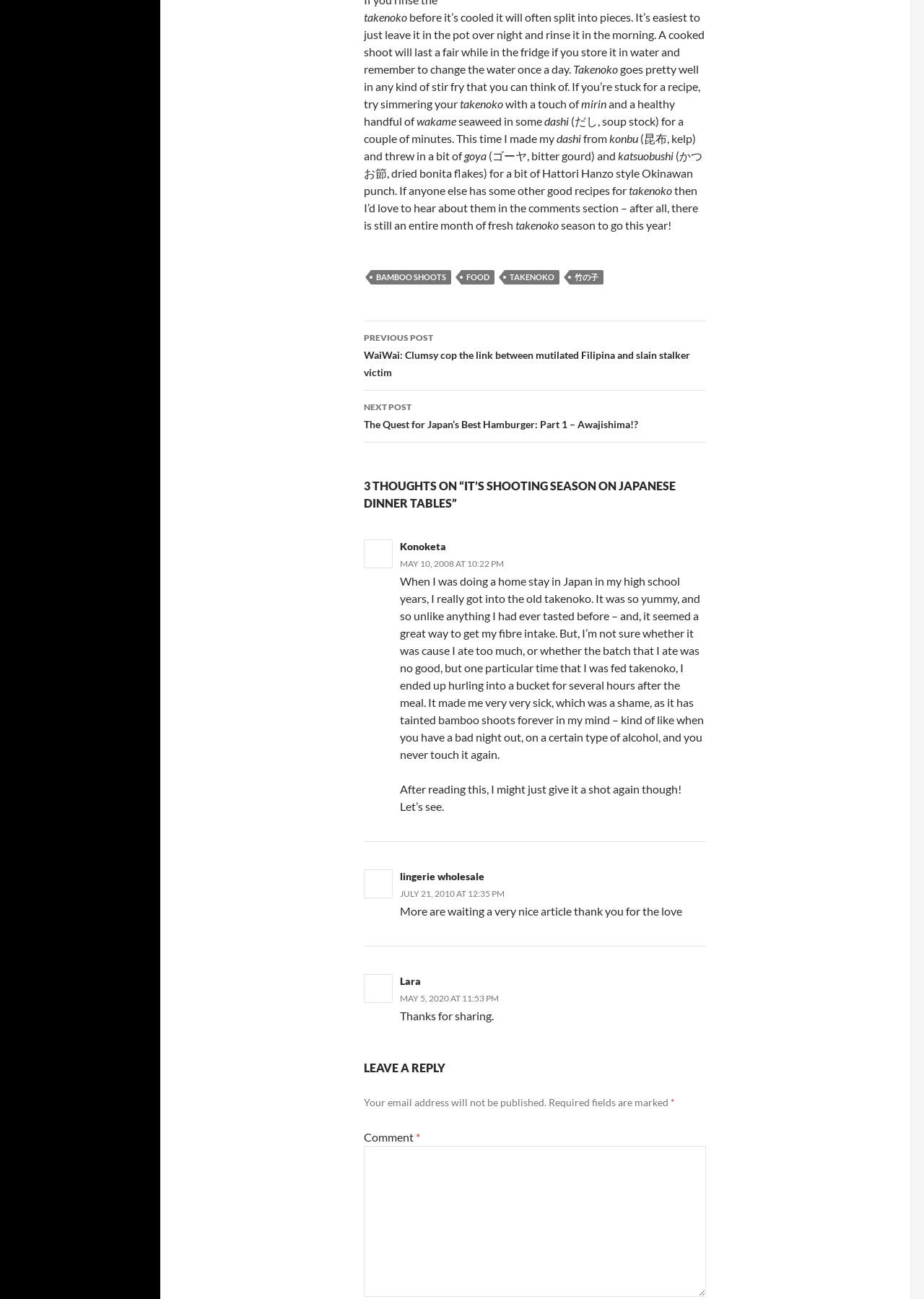Could you specify the bounding box coordinates for the clickable section to complete the following instruction: "Click on the 'NEXT POST' link"?

[0.394, 0.301, 0.764, 0.341]